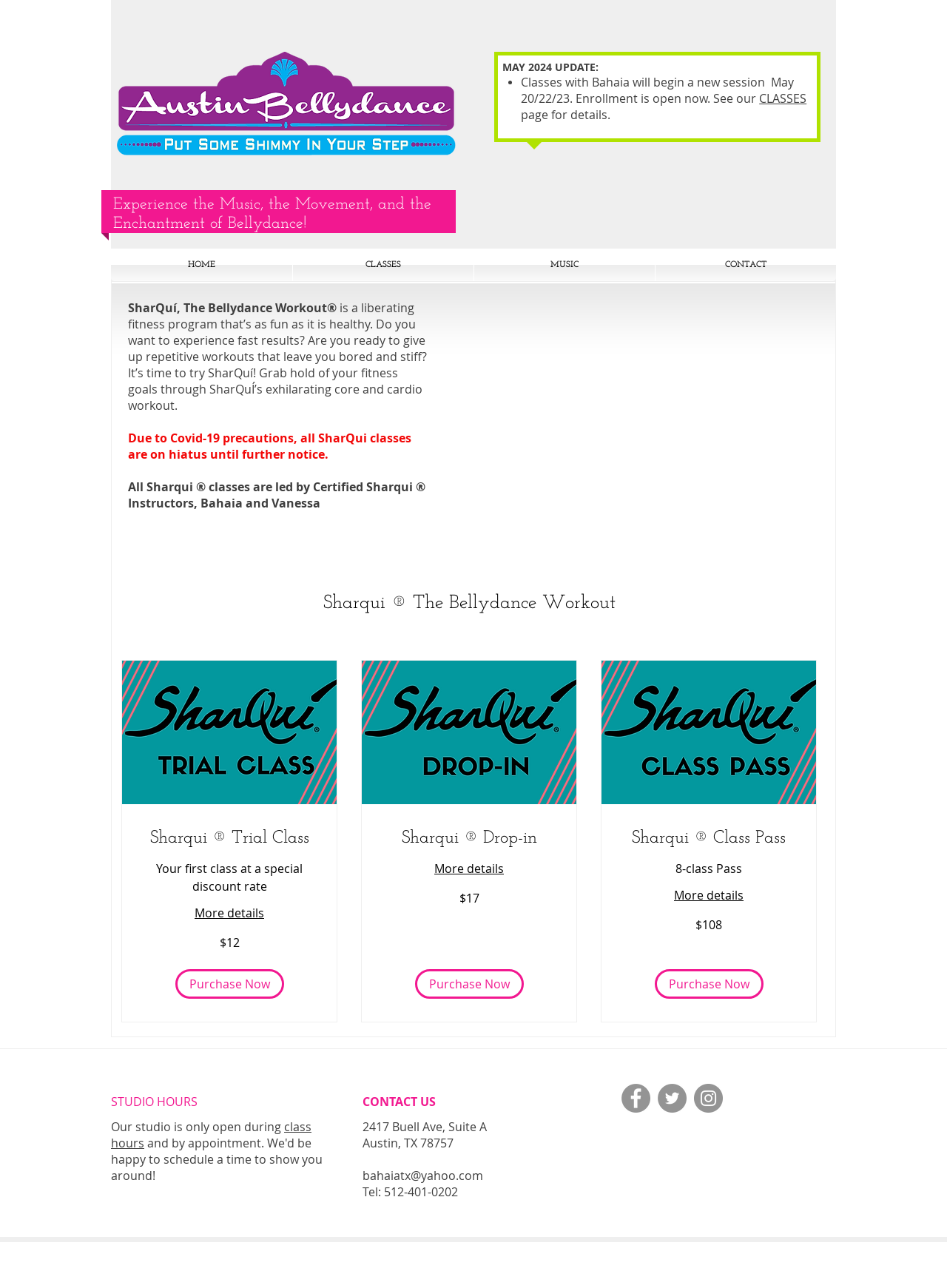What is the name of the fitness program?
Please answer the question with a single word or phrase, referencing the image.

SharQui